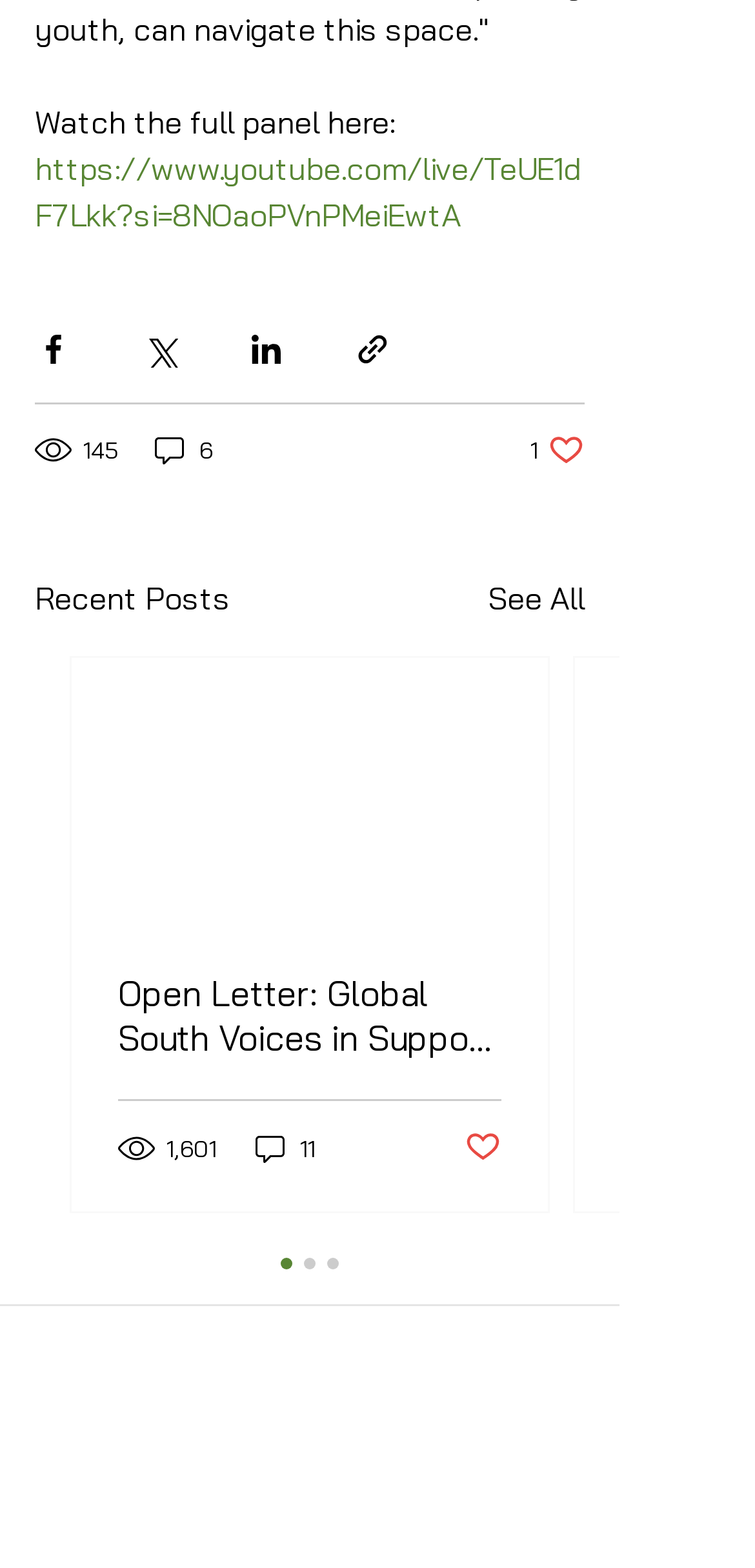What is the title of the section below the sharing buttons?
We need a detailed and exhaustive answer to the question. Please elaborate.

The section below the sharing buttons is titled 'Recent Posts', as indicated by the heading element on the webpage.